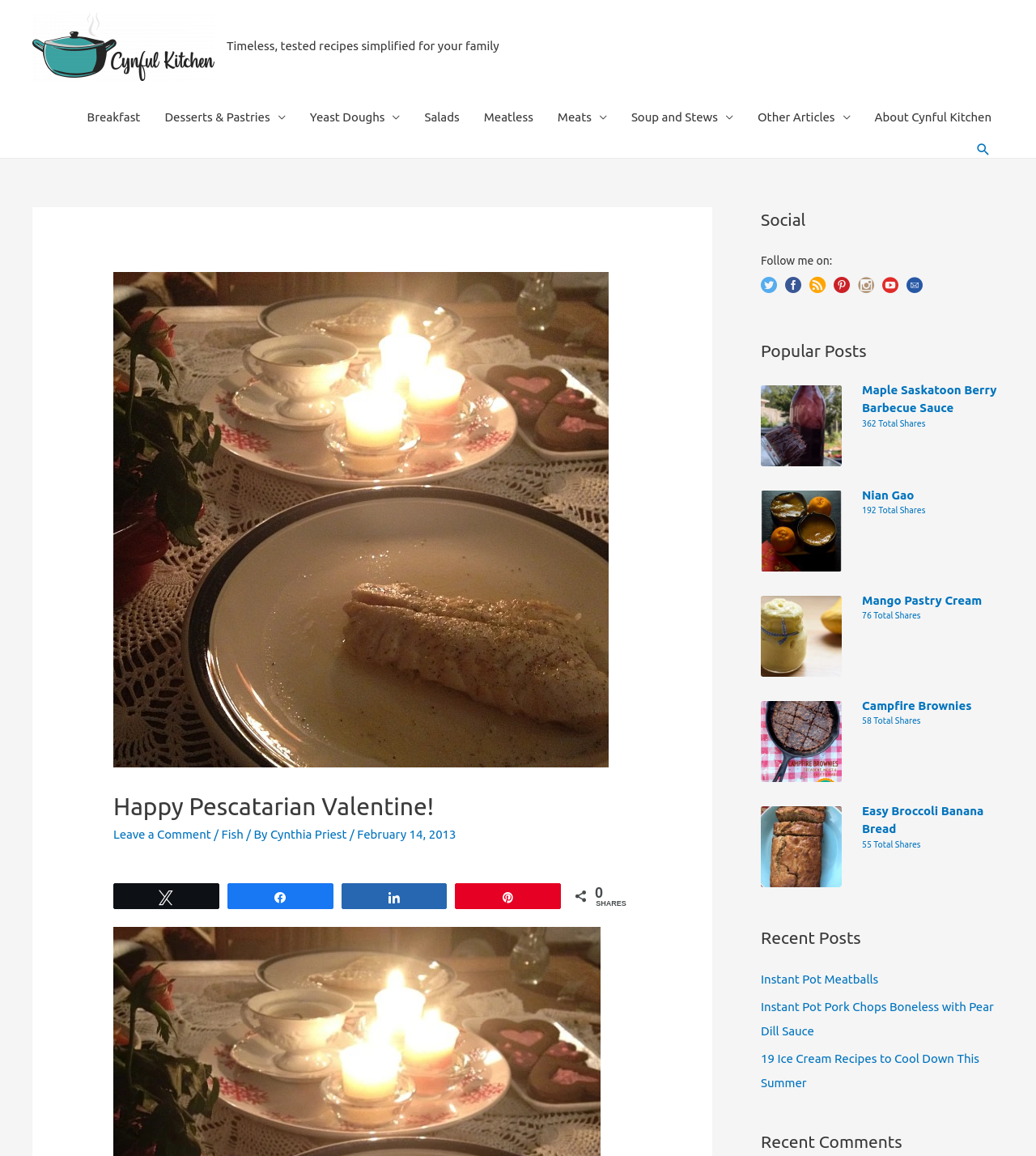Kindly determine the bounding box coordinates for the area that needs to be clicked to execute this instruction: "Share the post on Twitter".

[0.11, 0.765, 0.211, 0.786]